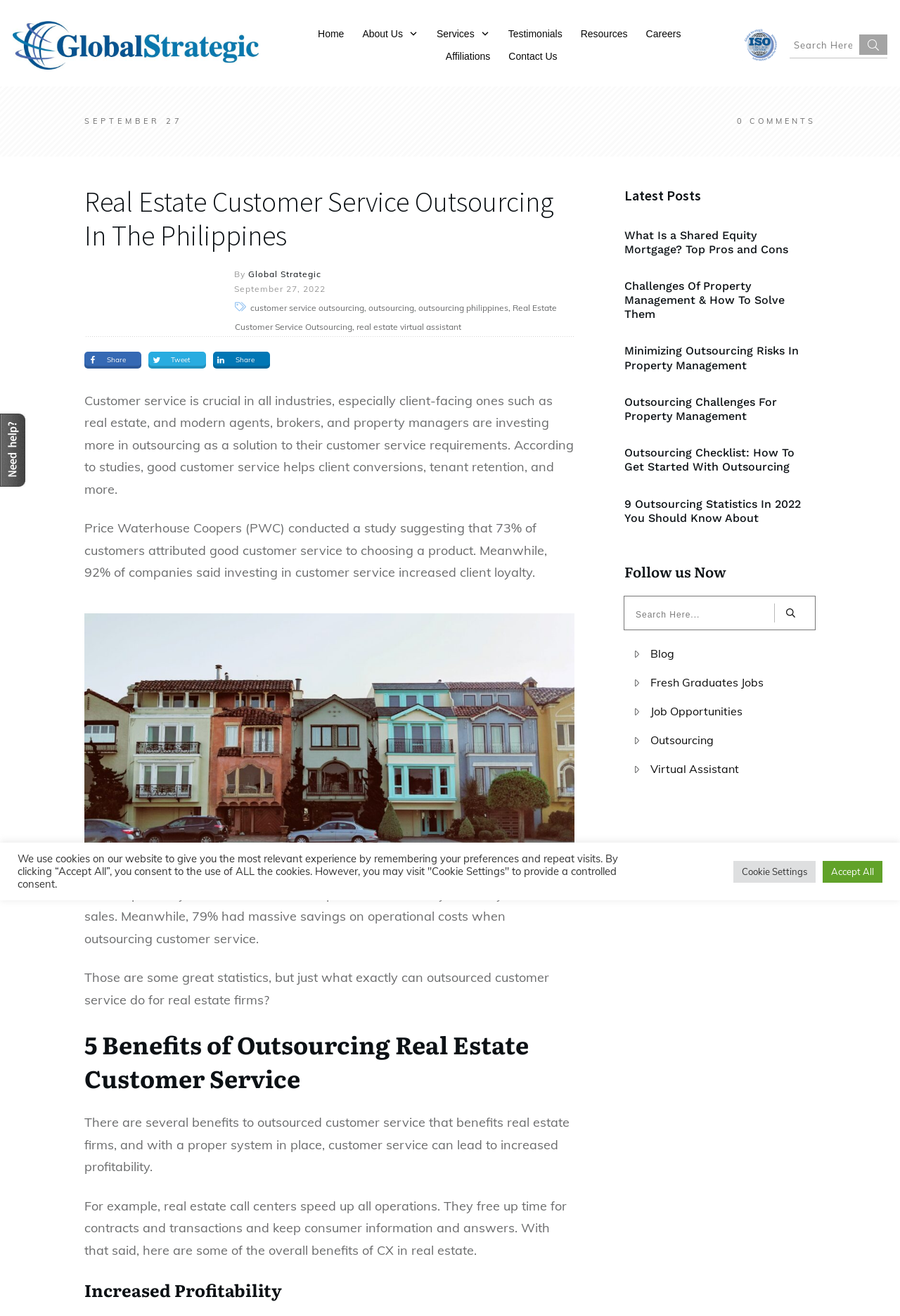Analyze the image and provide a detailed answer to the question: What is the main topic of this webpage?

Based on the webpage content, the main topic is about outsourcing customer service in the real estate industry, which is evident from the heading 'Real Estate Customer Service Outsourcing In The Philippines' and the subsequent paragraphs discussing the benefits of outsourcing customer service in real estate.